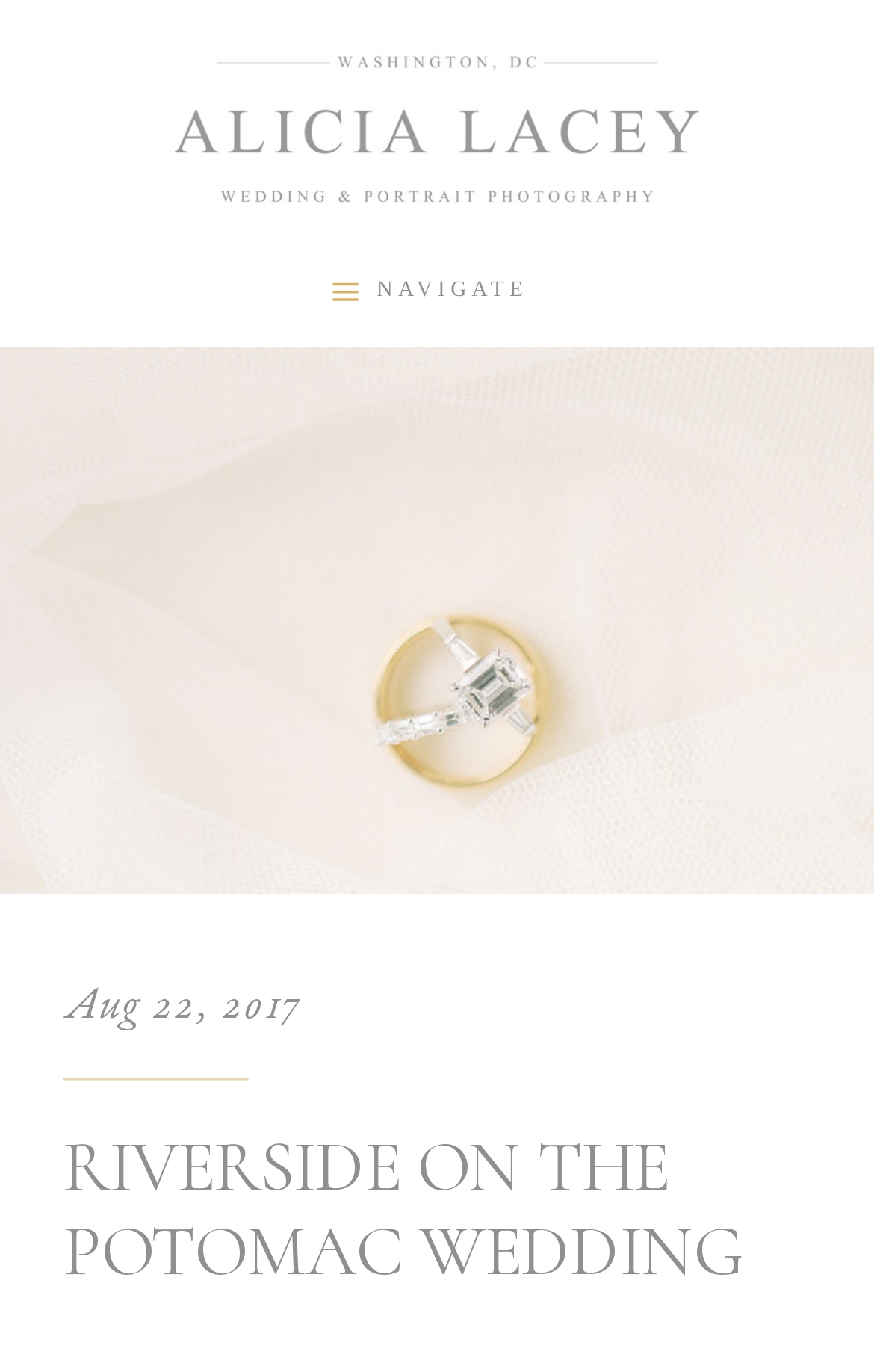Find and generate the main title of the webpage.

RIVERSIDE ON THE POTOMAC WEDDING